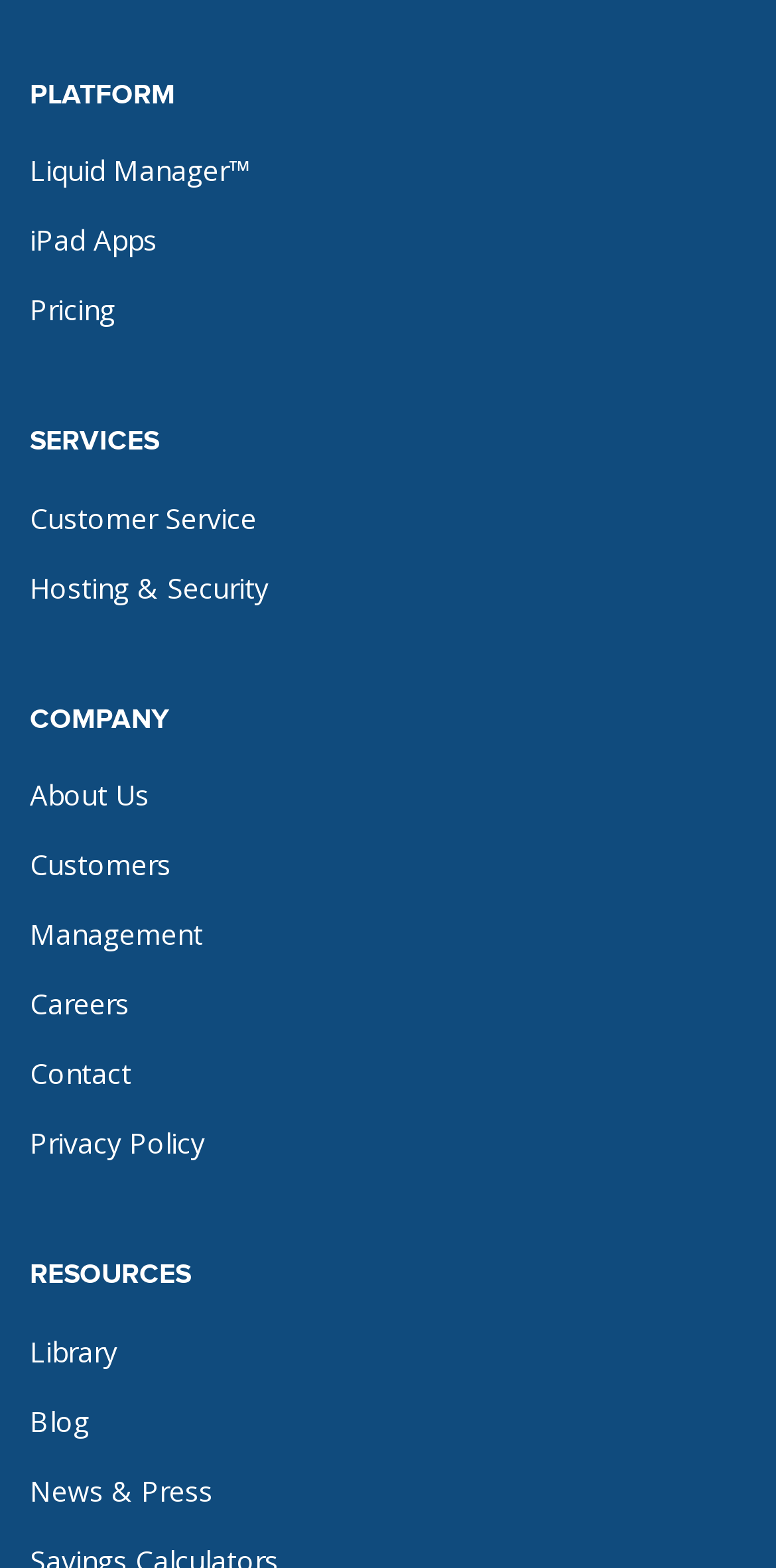Can you identify the bounding box coordinates of the clickable region needed to carry out this instruction: 'contact us'? The coordinates should be four float numbers within the range of 0 to 1, stated as [left, top, right, bottom].

[0.038, 0.673, 0.169, 0.697]